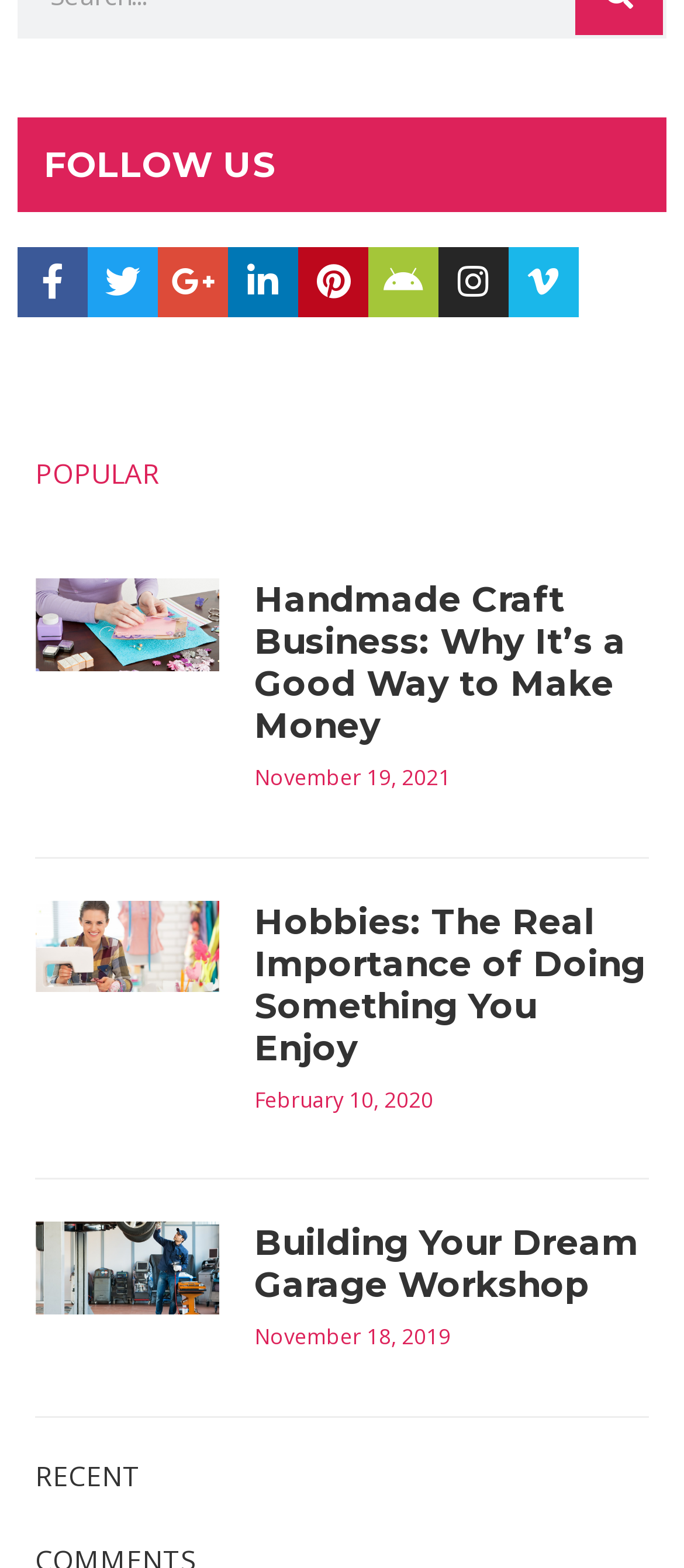Based on the image, please respond to the question with as much detail as possible:
What is the first social media platform listed?

The first social media platform listed is Facebook, which is indicated by the StaticText element 'Facebook' with bounding box coordinates [0.076, 0.152, 0.109, 0.339].